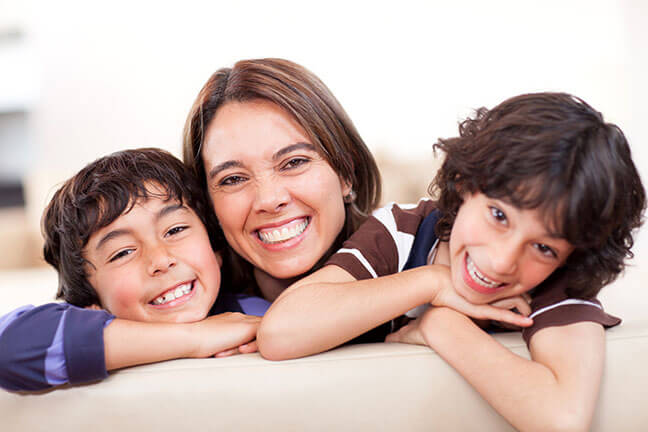What is the color of the couch?
Utilize the information in the image to give a detailed answer to the question.

The caption describes the scene where the mother and her two children are leaning against a light-colored couch, creating a warm and joyful atmosphere.